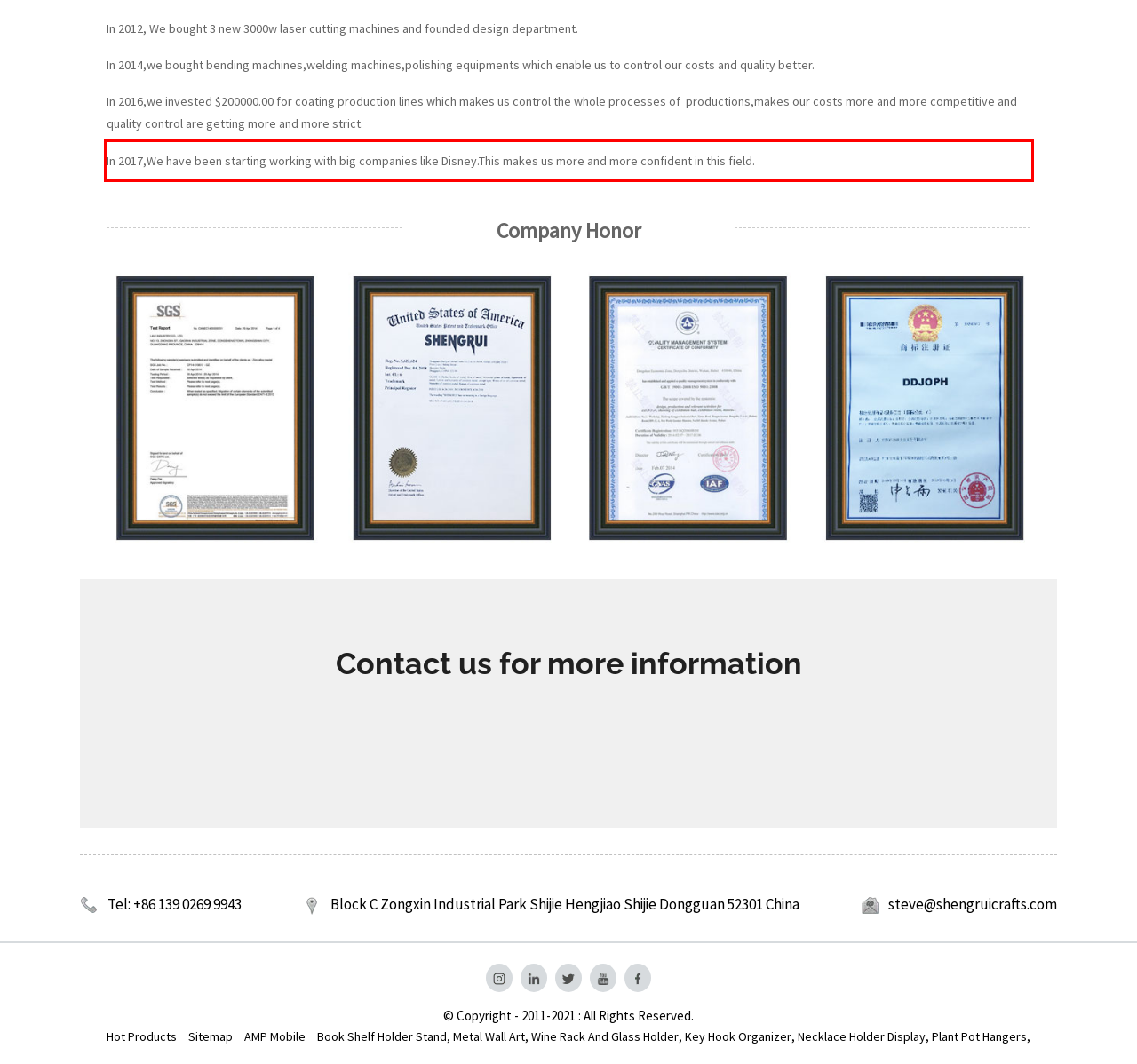Given a screenshot of a webpage containing a red rectangle bounding box, extract and provide the text content found within the red bounding box.

In 2017,We have been starting working with big companies like Disney.This makes us more and more confident in this field.